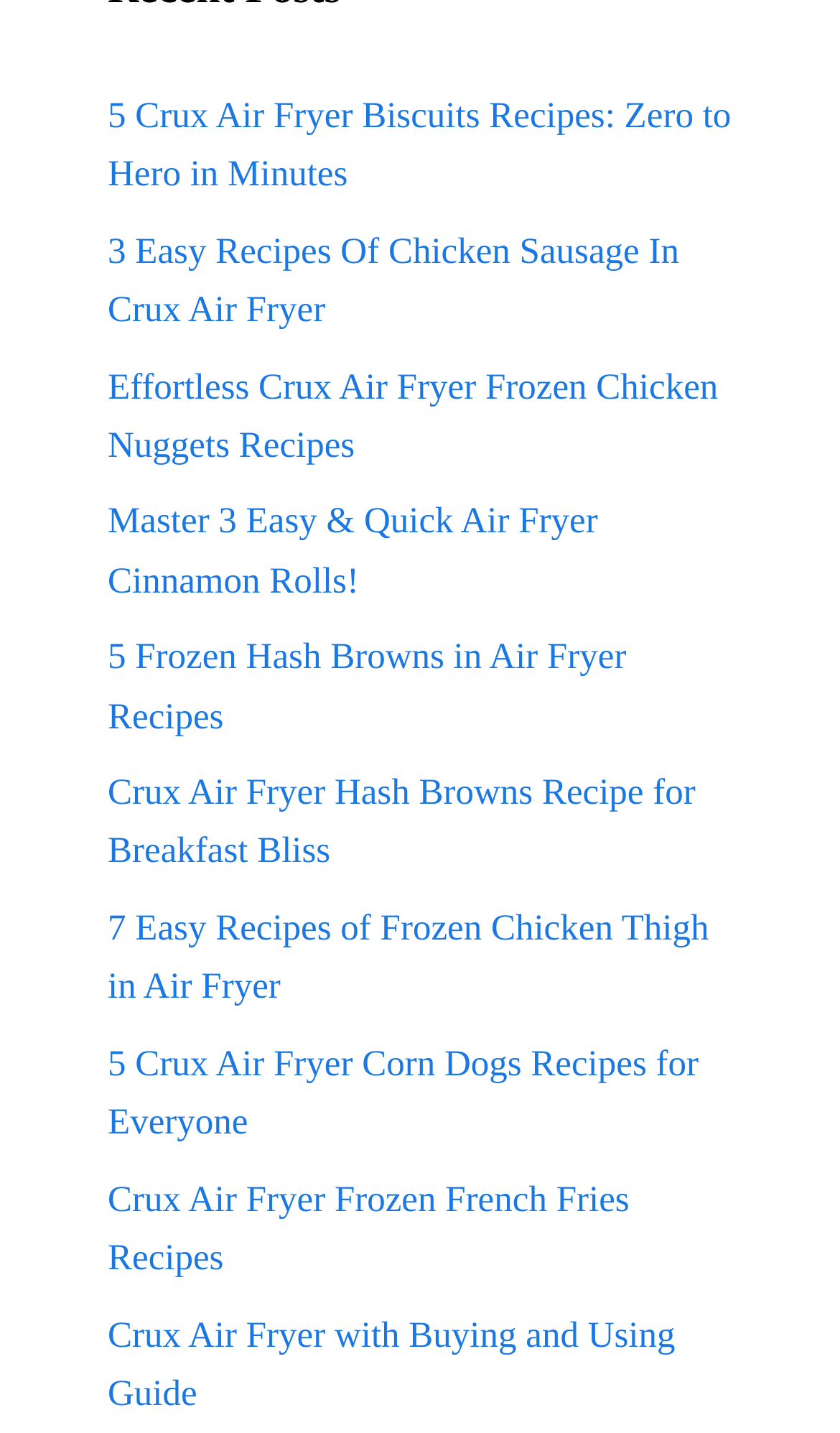Using a single word or phrase, answer the following question: 
What is the vertical position of the link 'Master 3 Easy & Quick Air Fryer Cinnamon Rolls!'?

Above the middle